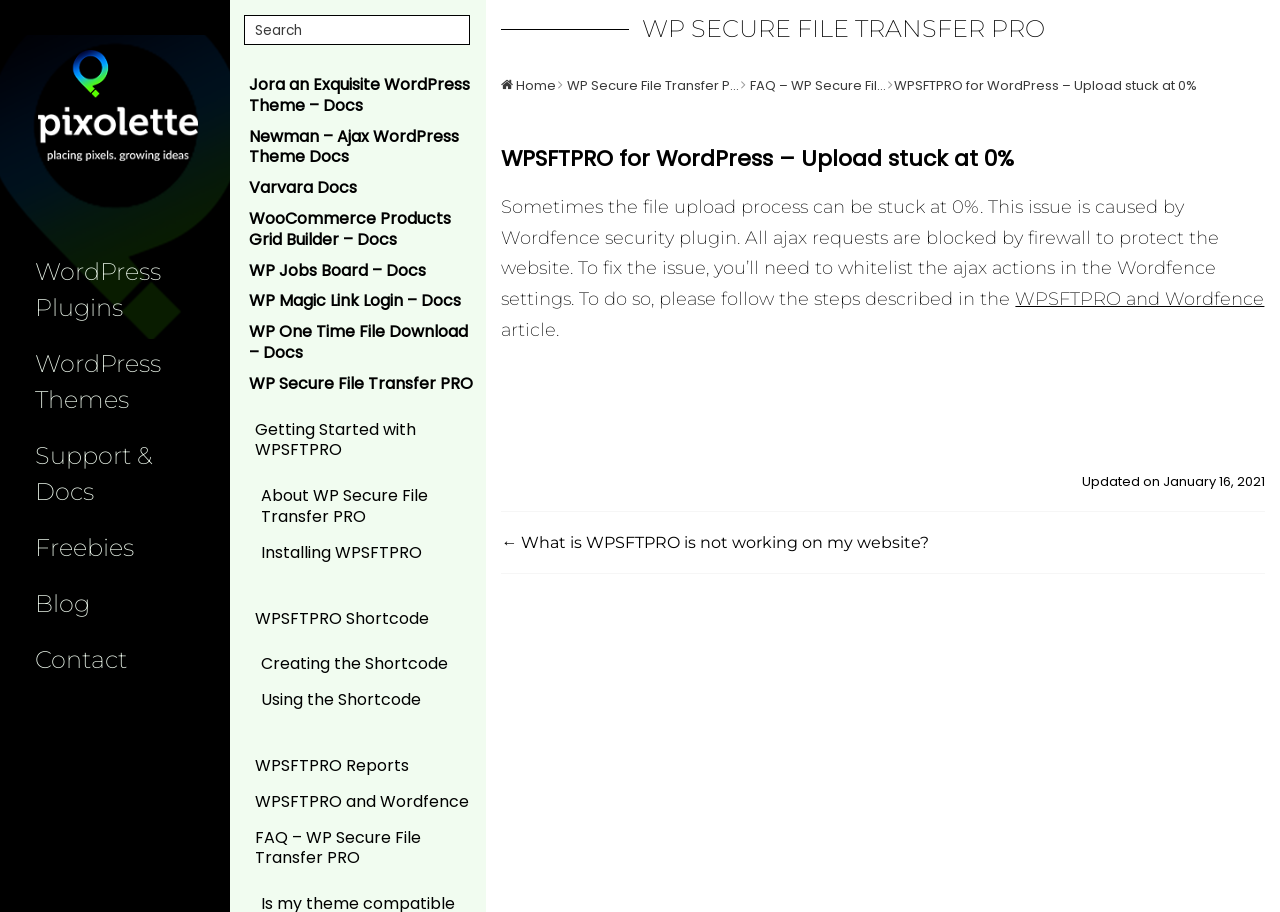From the webpage screenshot, predict the bounding box coordinates (top-left x, top-left y, bottom-right x, bottom-right y) for the UI element described here: About

None